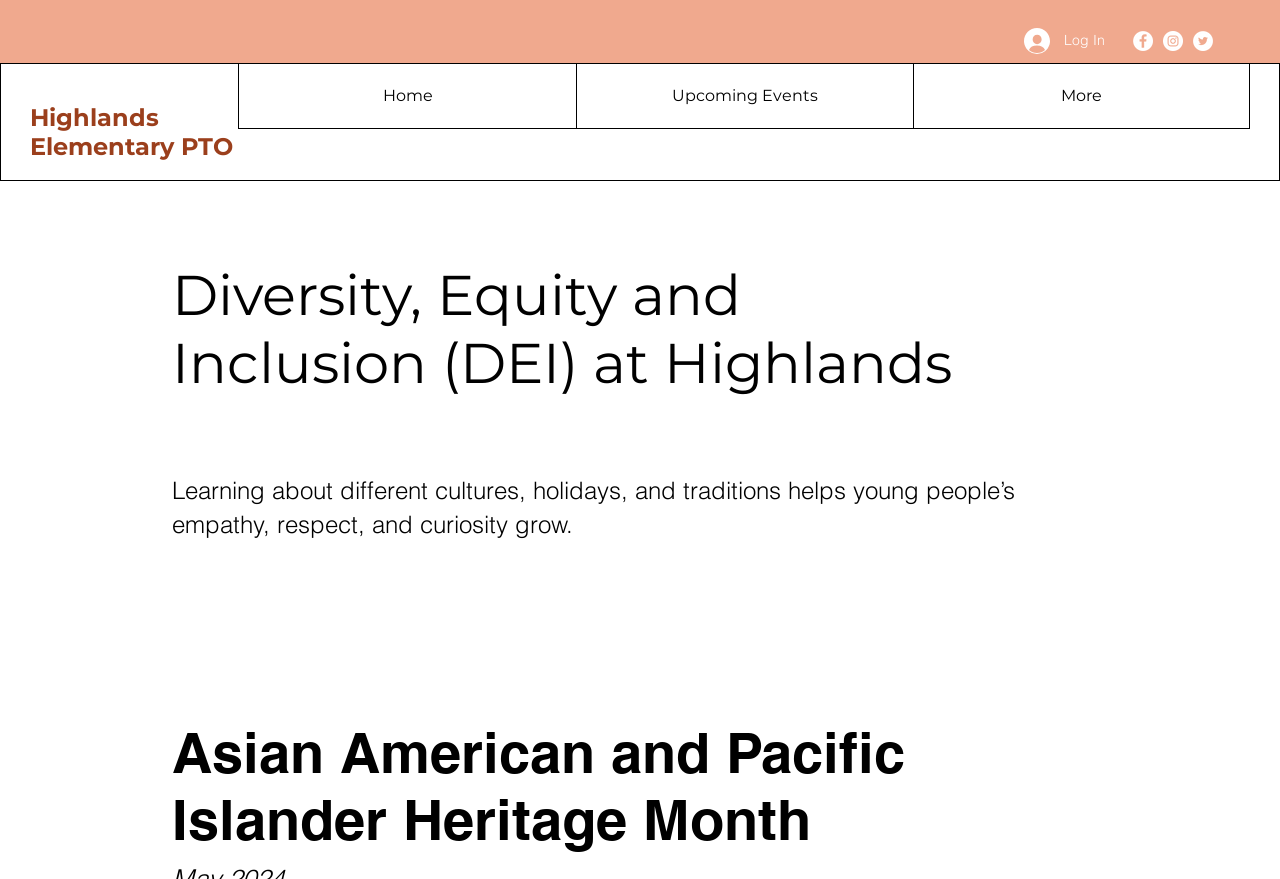What is the main topic of the webpage?
Refer to the screenshot and deliver a thorough answer to the question presented.

I found the answer by looking at the overall structure and content of the webpage, which suggests that the main topic is related to Diversity, Equity, and Inclusion, especially in the context of Highlands Elementary school.